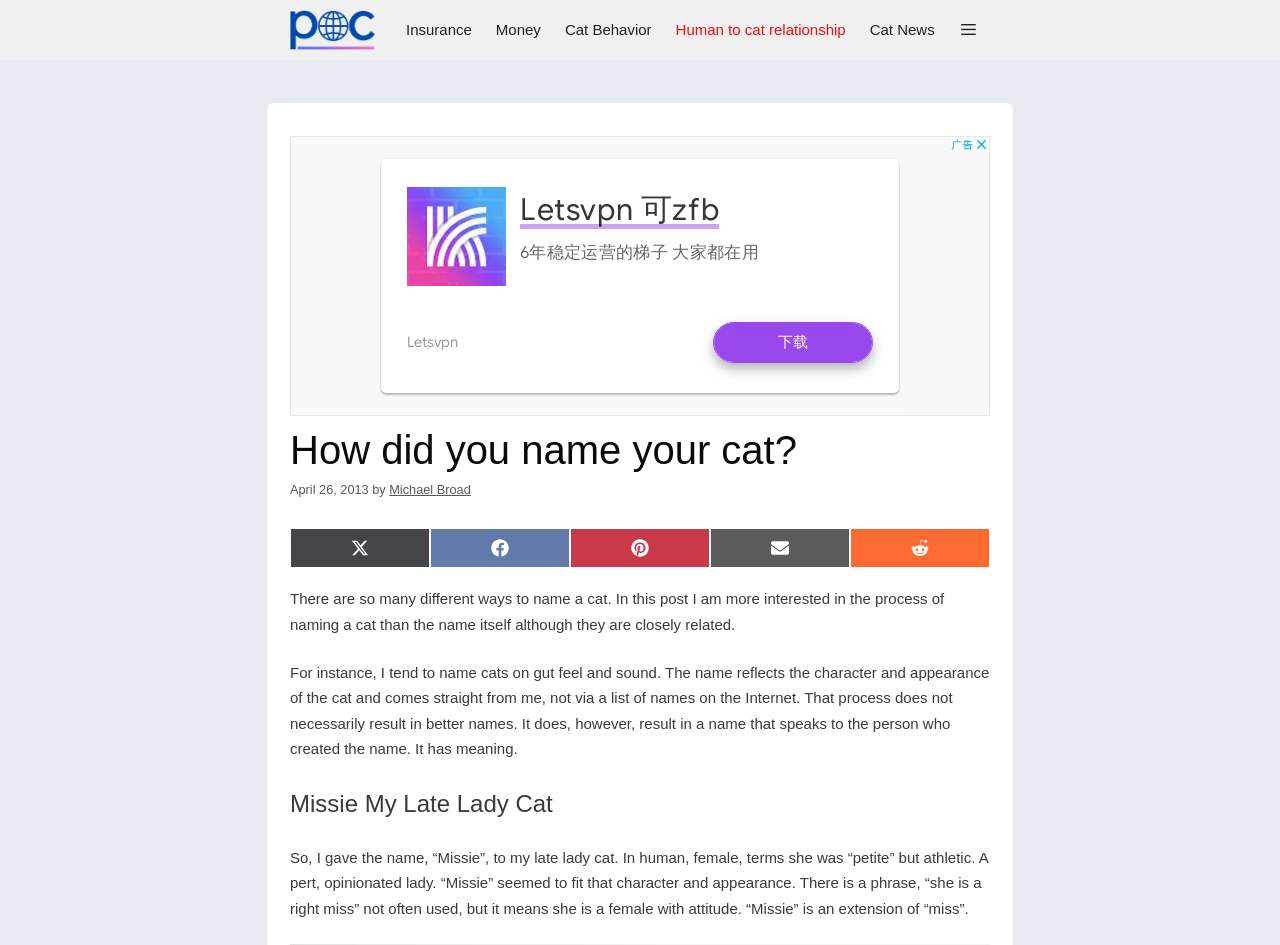Please specify the bounding box coordinates for the clickable region that will help you carry out the instruction: "Click on the 'Cat Behavior' link".

[0.432, 0.0, 0.518, 0.063]